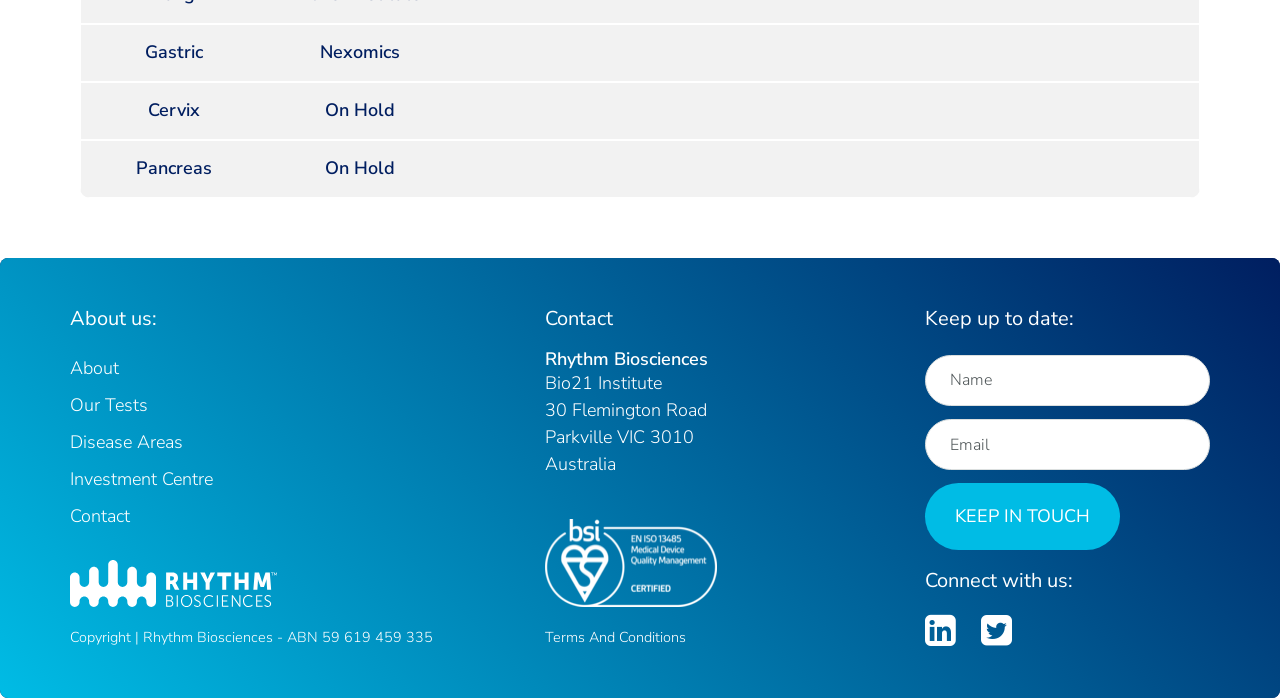Determine the bounding box coordinates of the section I need to click to execute the following instruction: "Click on Disease Areas". Provide the coordinates as four float numbers between 0 and 1, i.e., [left, top, right, bottom].

[0.055, 0.607, 0.426, 0.66]